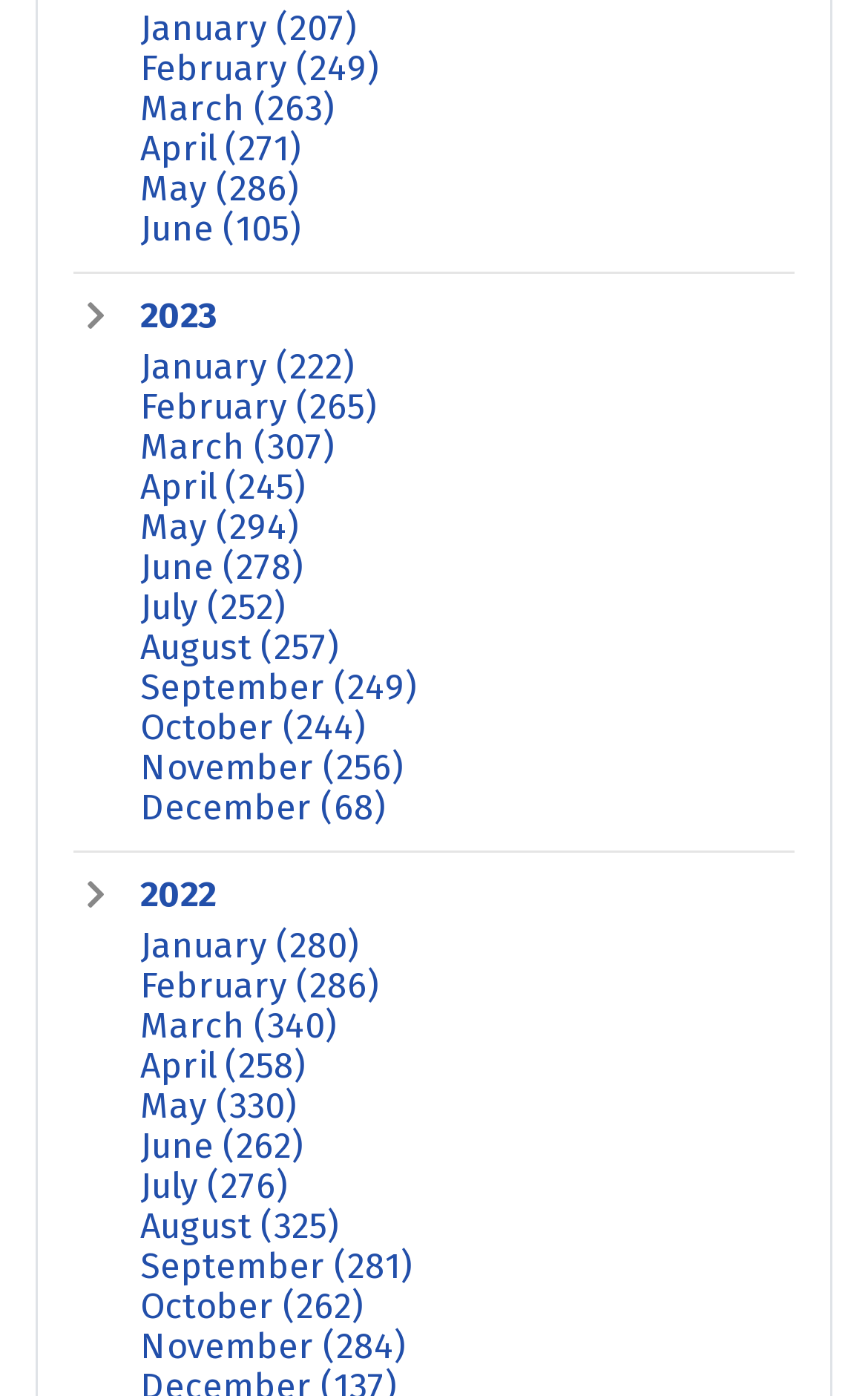What is the year with the most links on the webpage?
Refer to the image and respond with a one-word or short-phrase answer.

2023